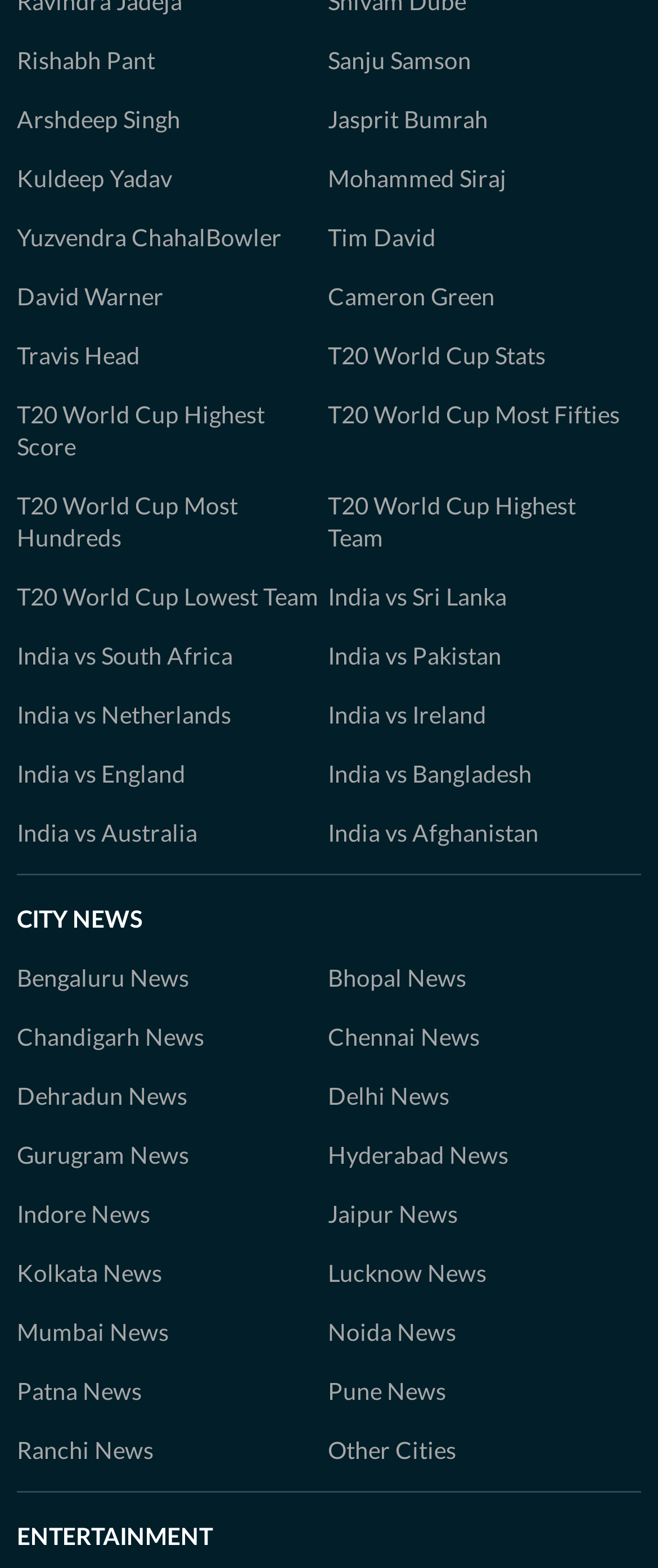Please study the image and answer the question comprehensively:
What is the name of the first cricketer listed?

The first link on the webpage has the text 'Rishabh Pant', which suggests that it is the name of a cricketer.